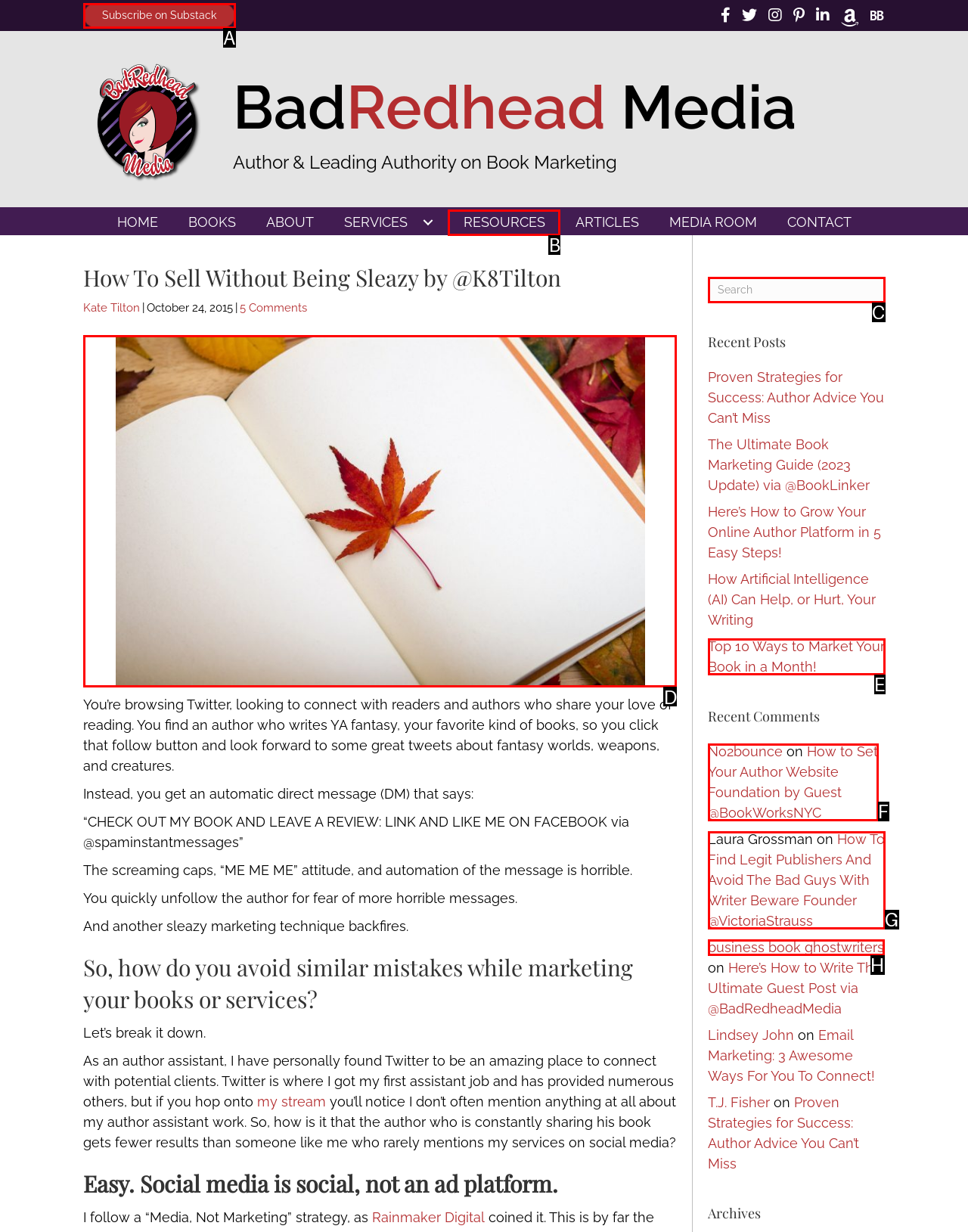Determine which HTML element to click on in order to complete the action: Read the article 'How To Sell Without Being Sleazy'.
Reply with the letter of the selected option.

D